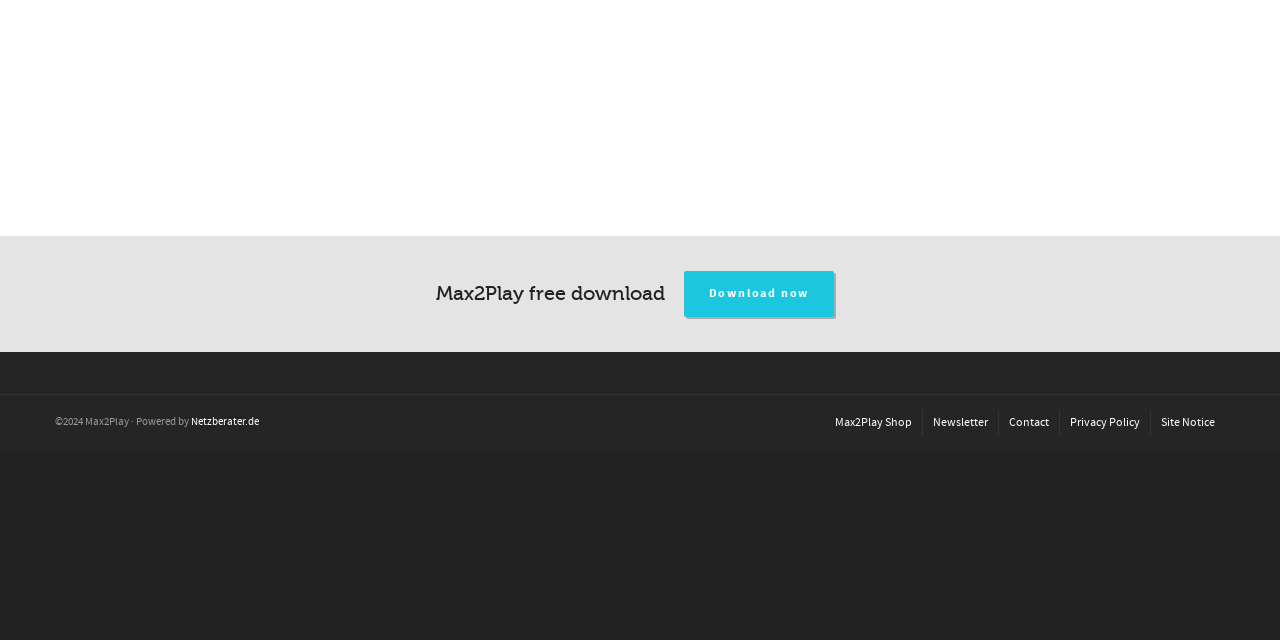Mark the bounding box of the element that matches the following description: "Getting the Knowing God book".

None